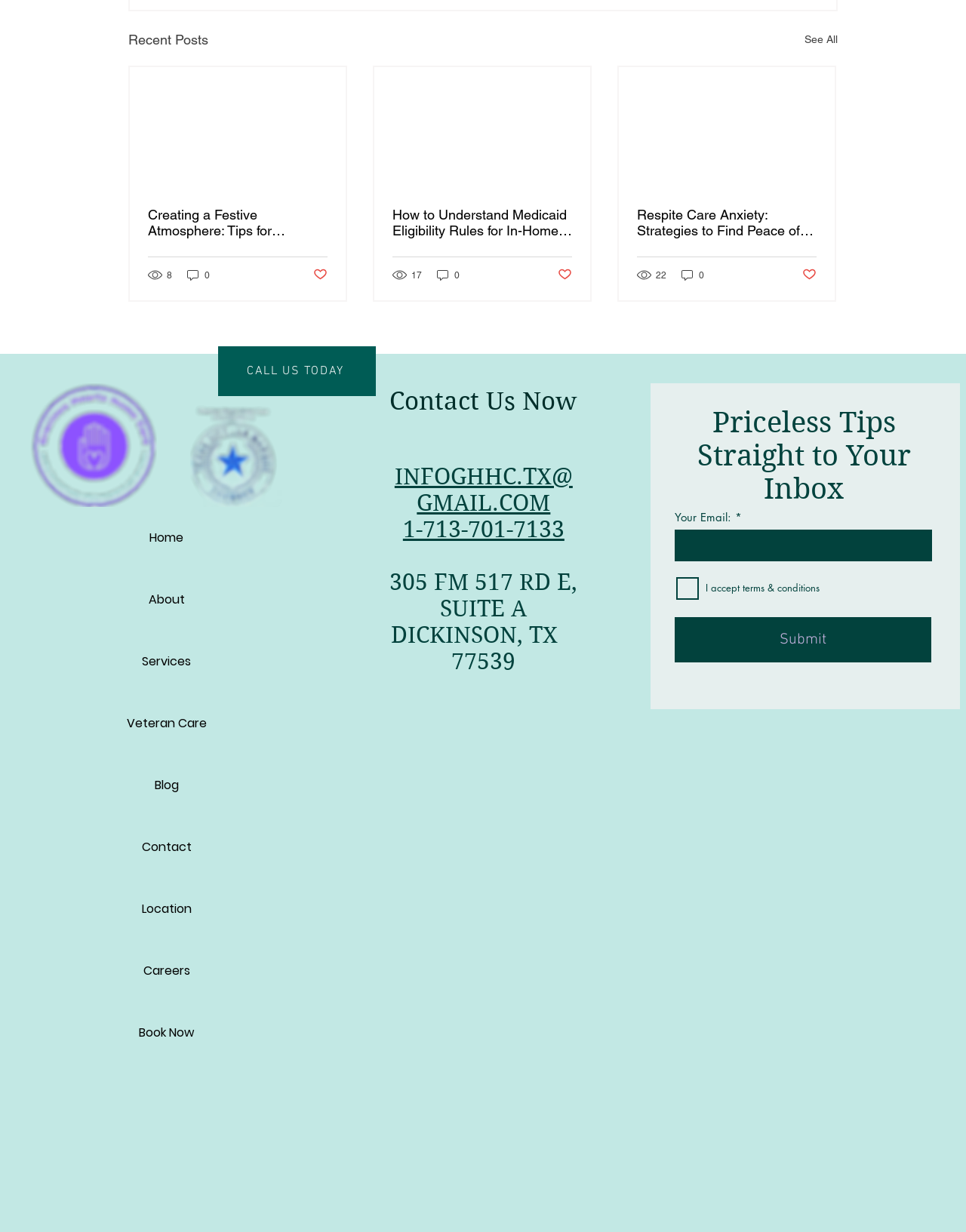Indicate the bounding box coordinates of the element that needs to be clicked to satisfy the following instruction: "Read the article 'Creating a Festive Atmosphere: Tips for Decorating Your Home Safely and Enjoyably with Seniors'". The coordinates should be four float numbers between 0 and 1, i.e., [left, top, right, bottom].

[0.153, 0.168, 0.339, 0.193]